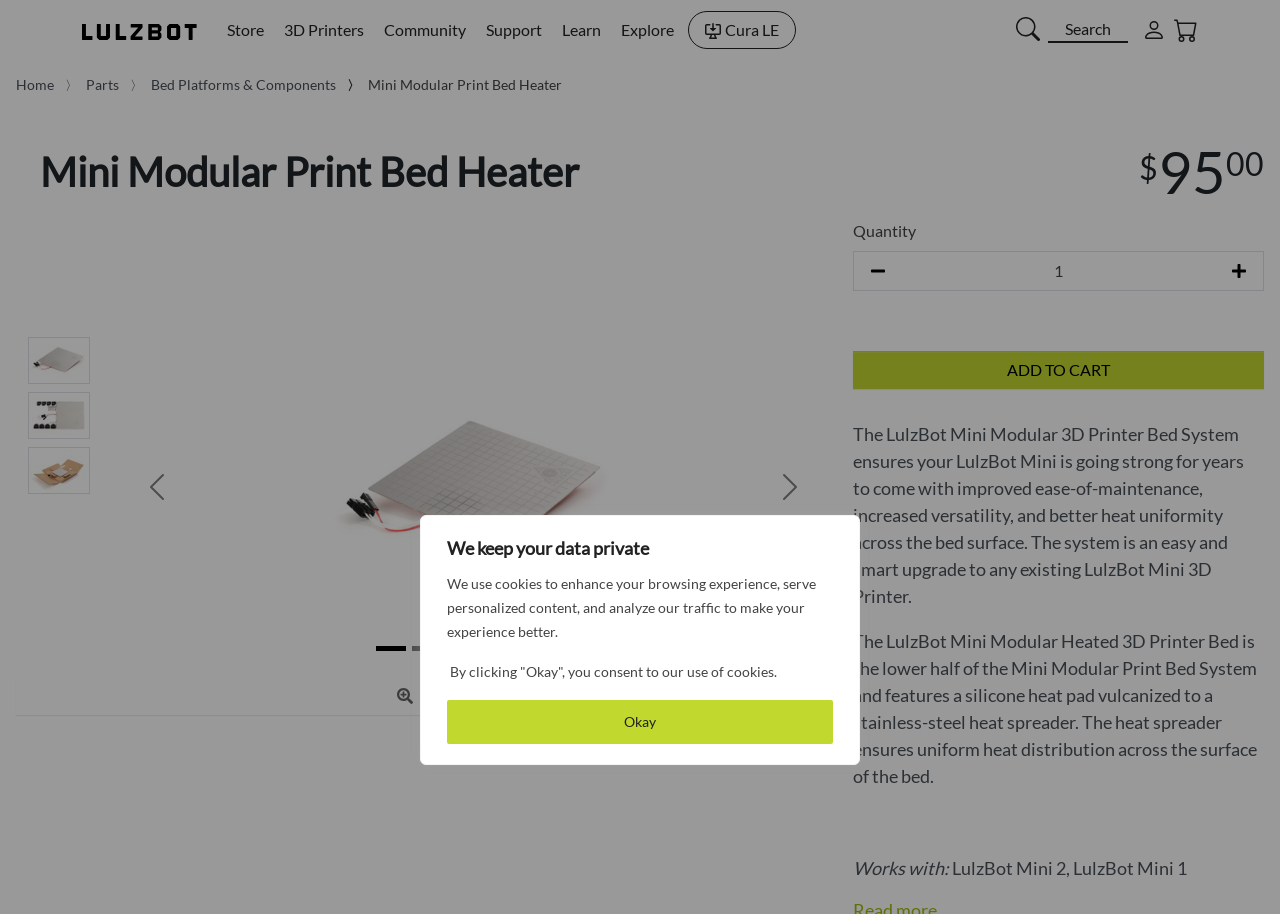What is the purpose of the heat spreader?
Look at the image and answer the question with a single word or phrase.

Uniform heat distribution